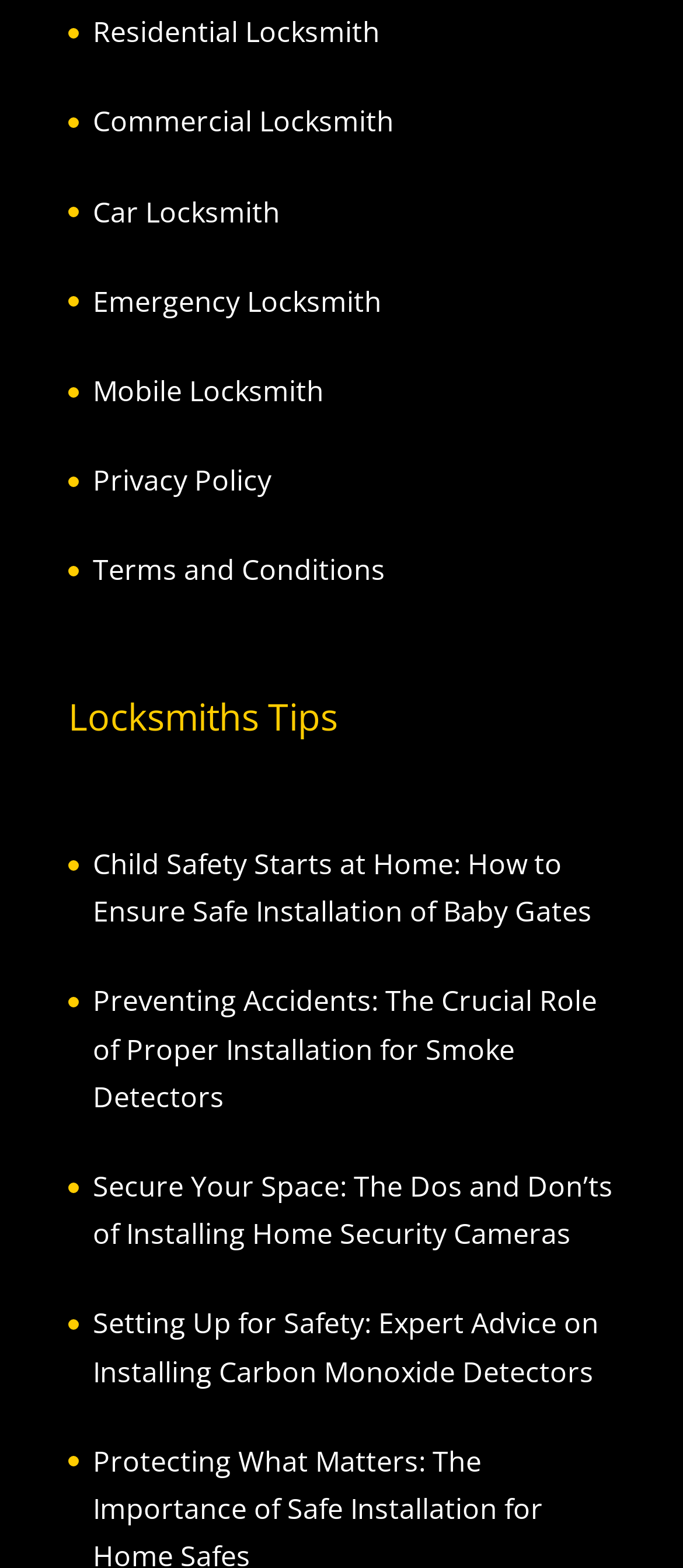Please locate the bounding box coordinates of the element that should be clicked to complete the given instruction: "Follow on Facebook".

None